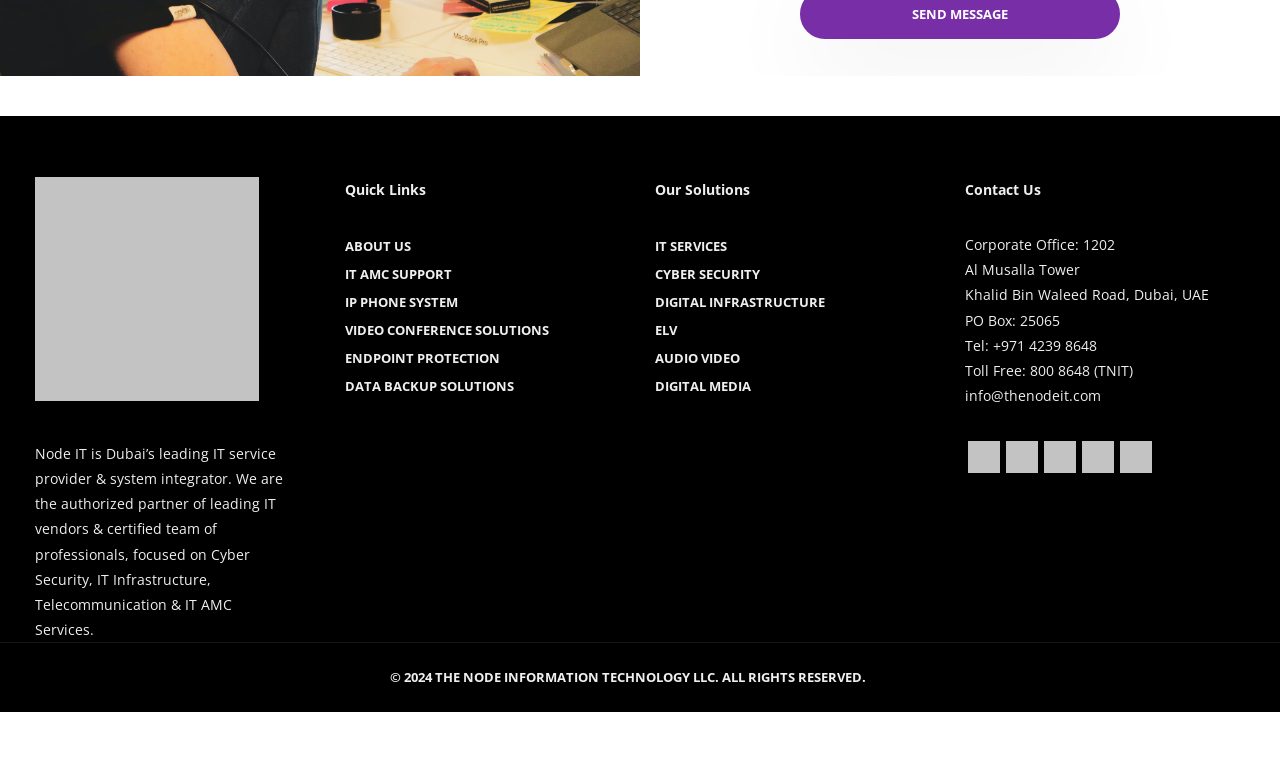Locate the bounding box coordinates of the region to be clicked to comply with the following instruction: "Click the 'SEND MESSAGE' button". The coordinates must be four float numbers between 0 and 1, in the form [left, top, right, bottom].

[0.712, 0.007, 0.788, 0.03]